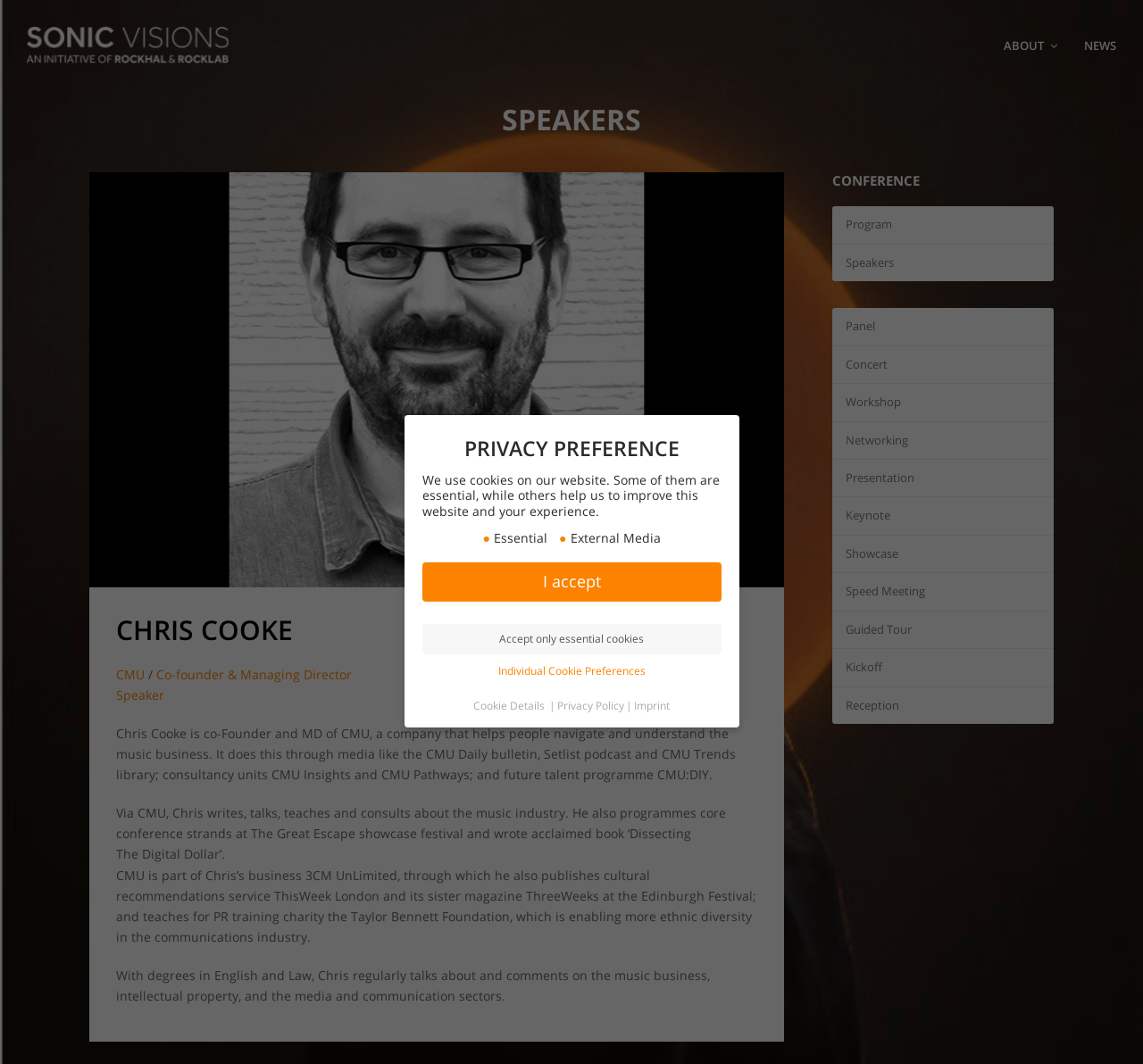Identify the bounding box coordinates for the region to click in order to carry out this instruction: "Log in to your account". Provide the coordinates using four float numbers between 0 and 1, formatted as [left, top, right, bottom].

None